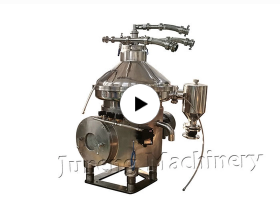Use a single word or phrase to answer the question: Who produces the separator?

Juneng Machinery